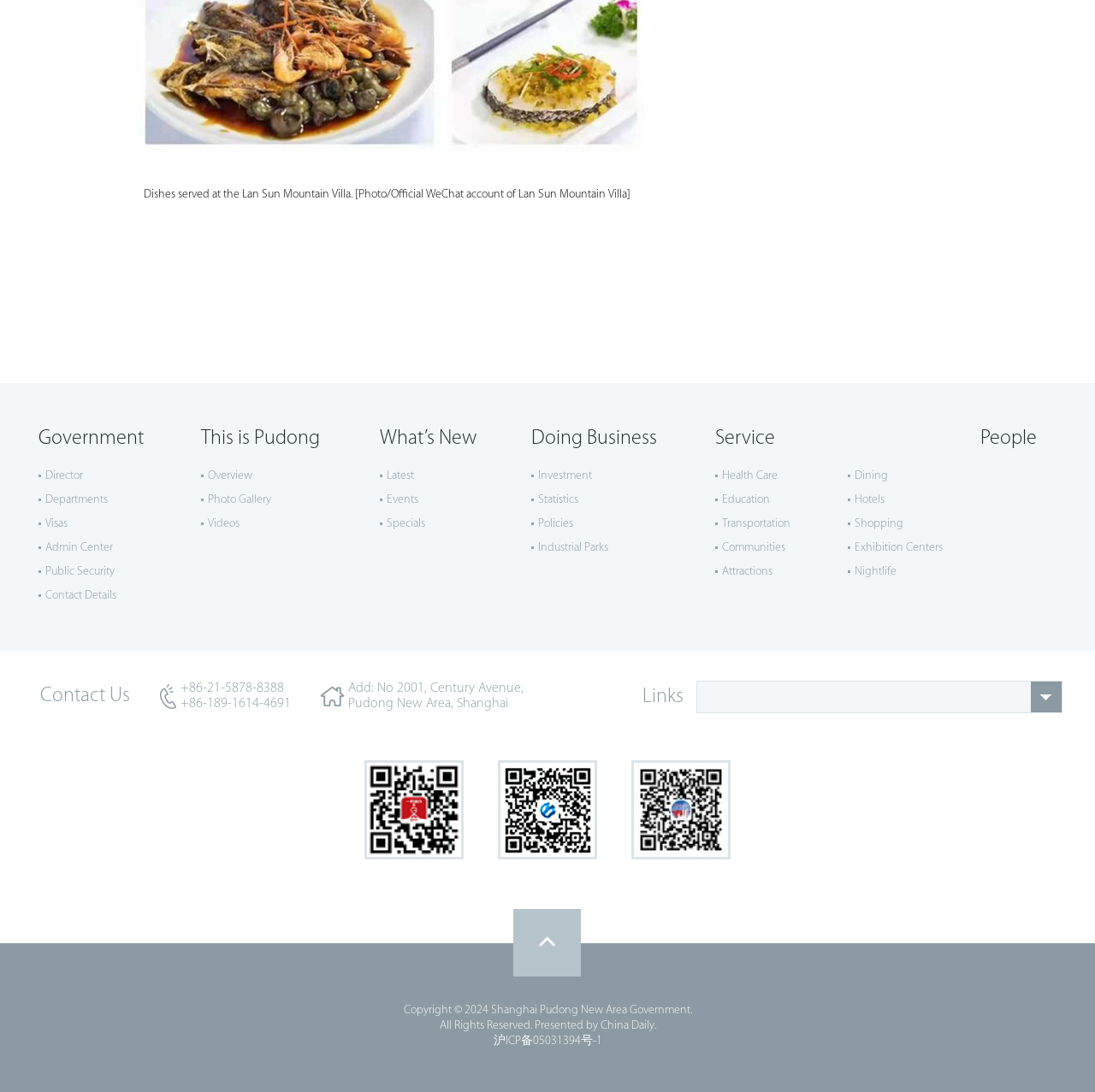Please identify the bounding box coordinates of the element's region that I should click in order to complete the following instruction: "Call +86-21-5878-8388". The bounding box coordinates consist of four float numbers between 0 and 1, i.e., [left, top, right, bottom].

[0.165, 0.624, 0.259, 0.637]